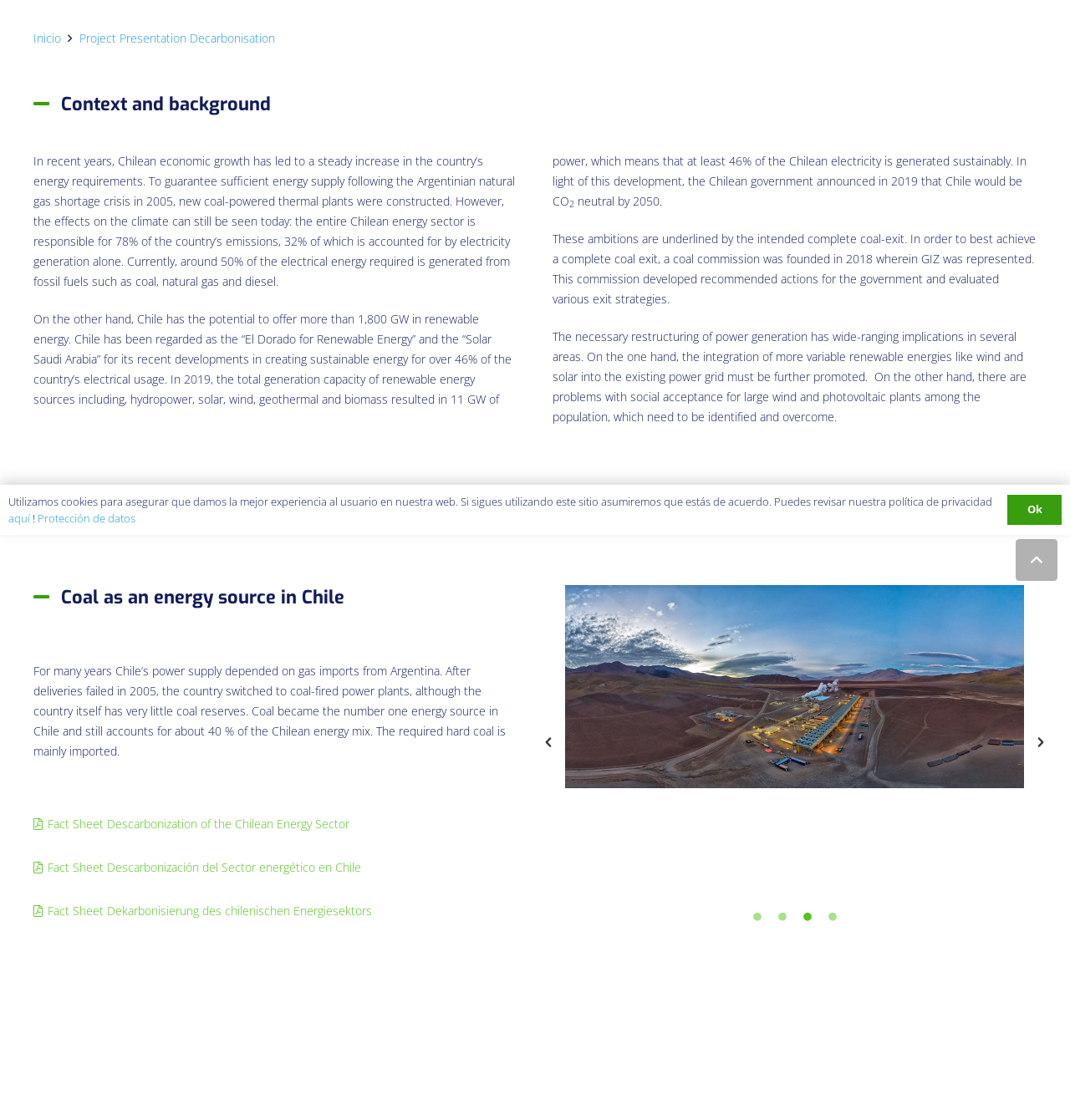Extract the bounding box of the UI element described as: "Project Presentation Decarbonisation".

[0.074, 0.027, 0.257, 0.041]